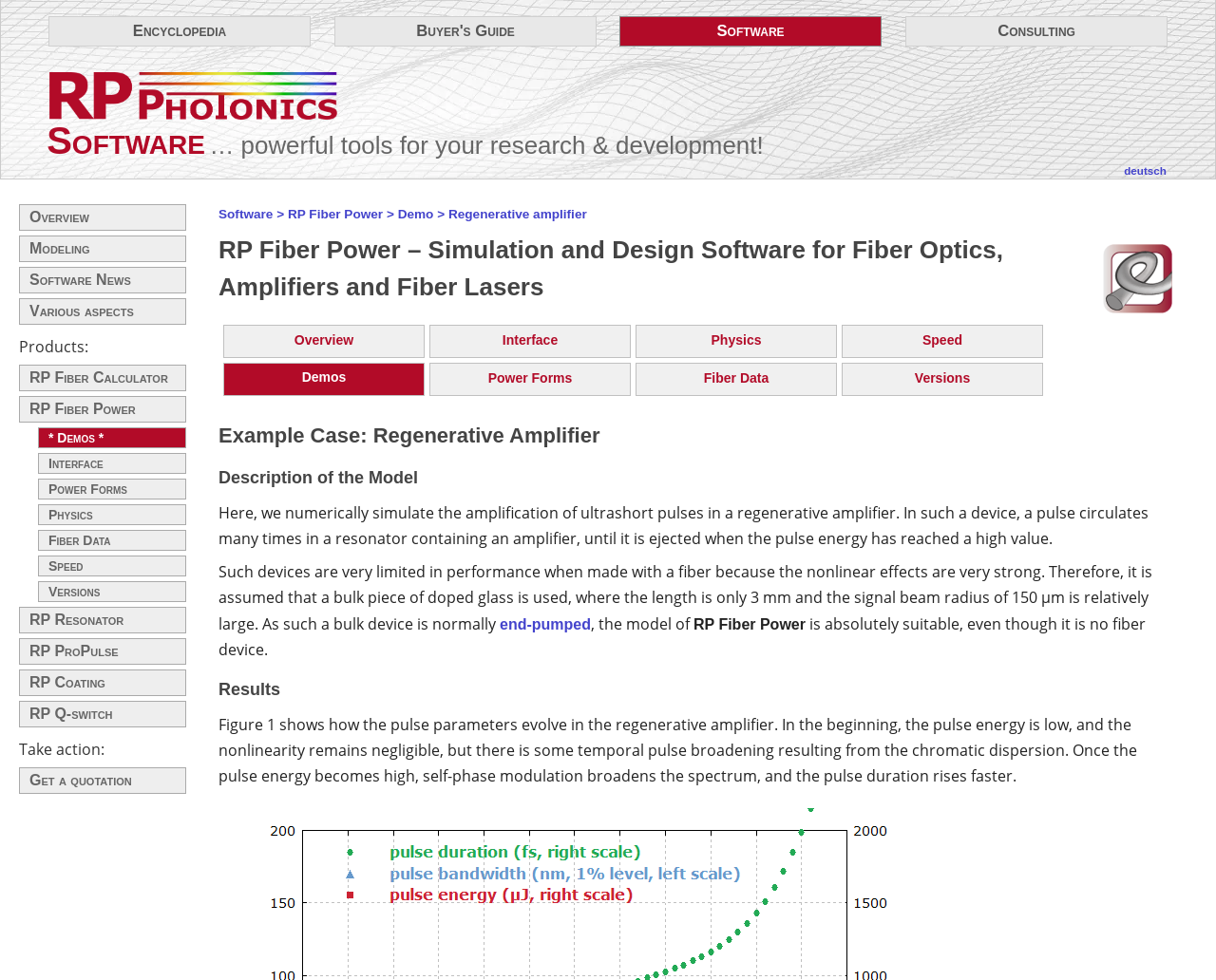Write an elaborate caption that captures the essence of the webpage.

The webpage is about RP Fiber Power, a software for simulating and designing fiber optics, amplifiers, and fiber lasers. At the top, there is a logo and a navigation menu with links to "Overview", "Modeling", "Software News", and other related topics. Below the navigation menu, there is a section with a heading "RP Fiber Power – Simulation and Design Software for Fiber Optics, Amplifiers and Fiber Lasers" and a table with links to "Overview", "Interface", "Physics", and "Speed".

The main content of the page is divided into two columns. The left column has a heading "Example Case: Regenerative Amplifier" and describes a numerical simulation of a regenerative amplifier using RP Fiber Power. The text explains the model and its assumptions, and how the software is suitable for simulating this type of device. There are also links to related topics, such as "end-pumped" and "RP Fiber Power".

The right column has a table with links to "Encyclopedia", "Buyer's Guide", "Software", and "Consulting". Below the table, there is a section with a heading "Take action:" and a link to "Get a quotation". There is also a logo of RP Fiber Power and an image of a regenerative amplifier.

At the bottom of the page, there is a section with a heading "Results" and a description of the simulation results, including a figure showing how the pulse parameters evolve in the regenerative amplifier. The text explains the effects of nonlinearity and chromatic dispersion on the pulse energy and duration.